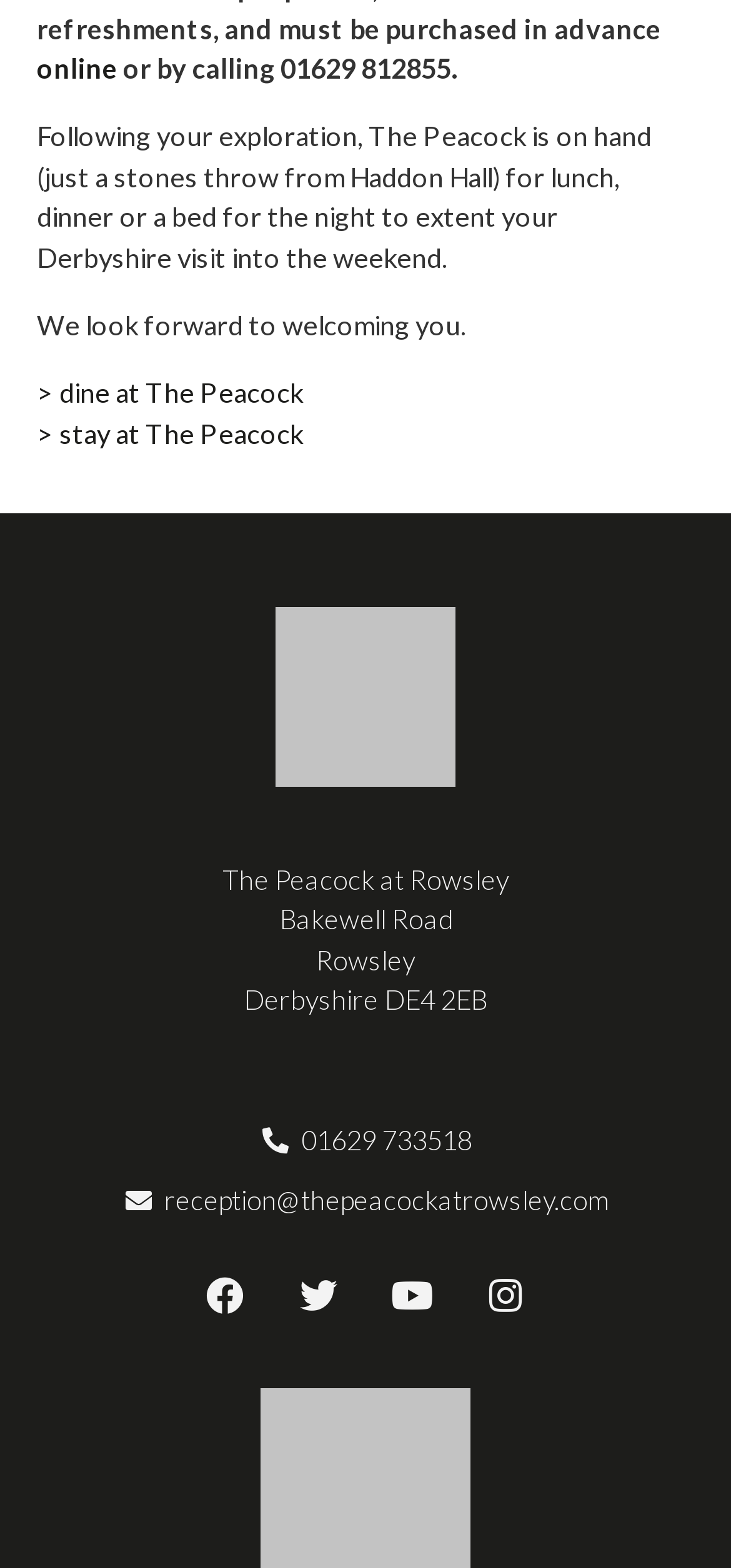Please locate the bounding box coordinates of the element's region that needs to be clicked to follow the instruction: "email reception". The bounding box coordinates should be provided as four float numbers between 0 and 1, i.e., [left, top, right, bottom].

[0.167, 0.753, 0.833, 0.779]